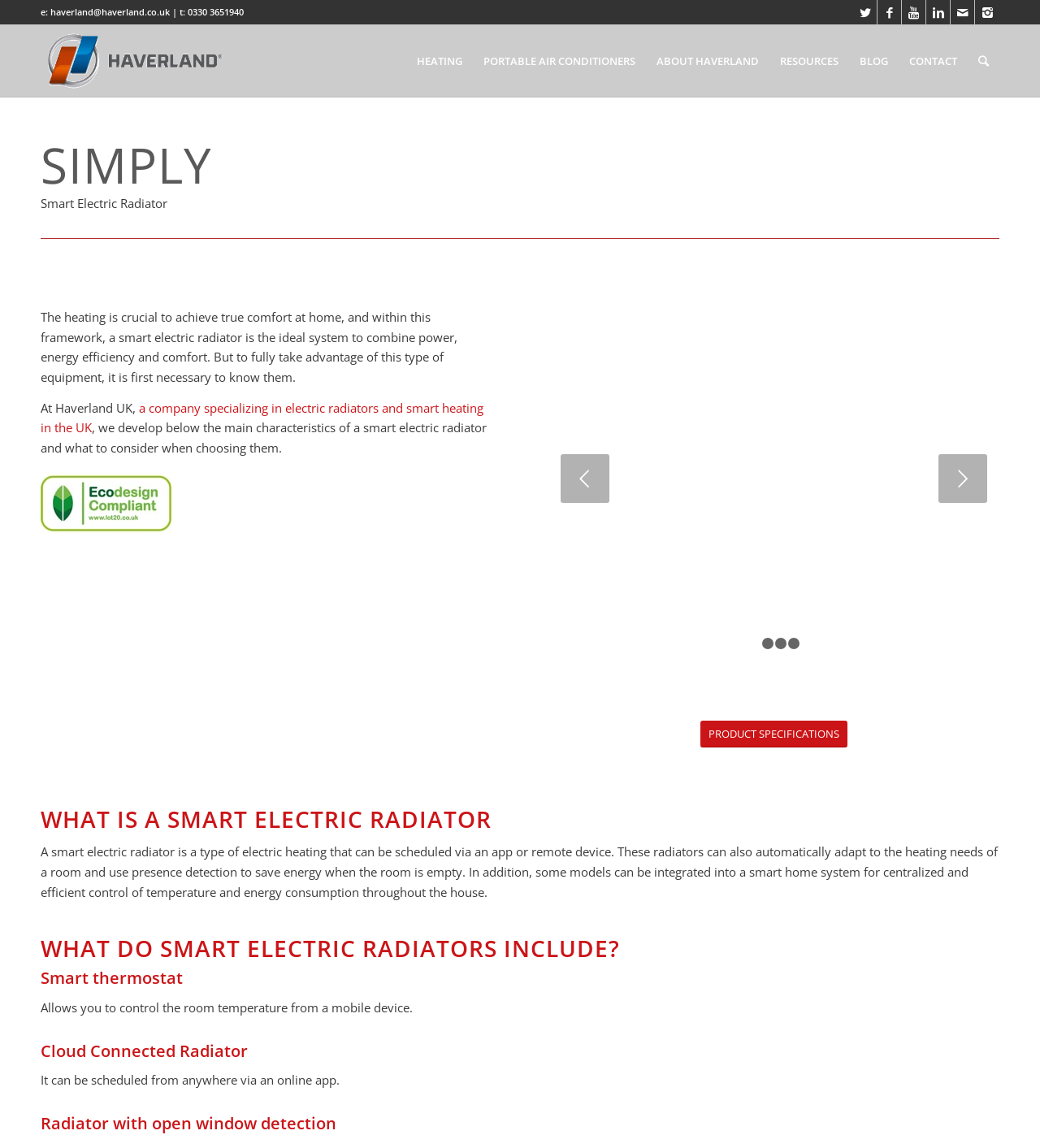Please identify the bounding box coordinates of the clickable element to fulfill the following instruction: "Navigate to the HEATING page". The coordinates should be four float numbers between 0 and 1, i.e., [left, top, right, bottom].

[0.391, 0.022, 0.455, 0.084]